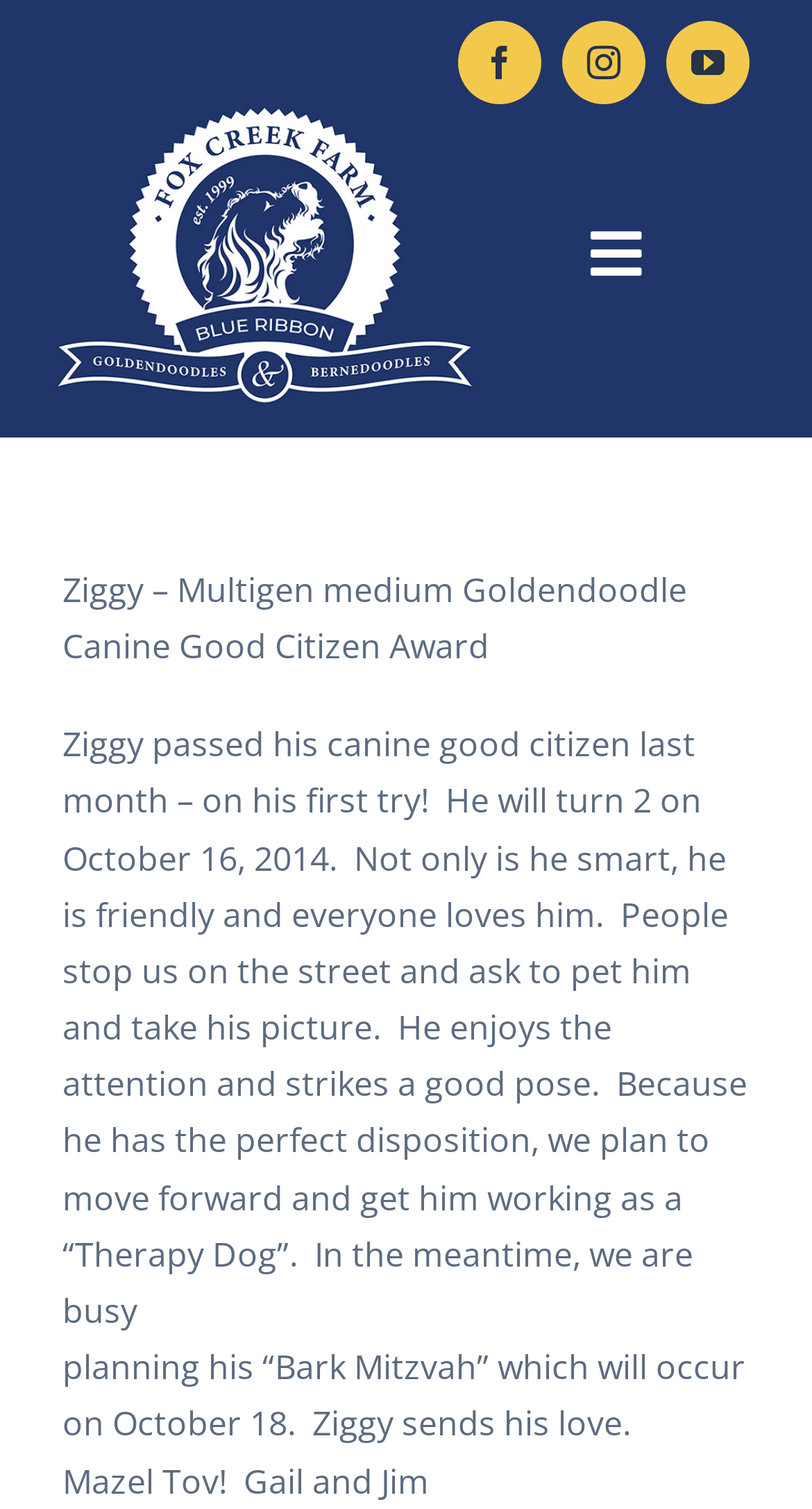Give a detailed overview of the webpage's appearance and contents.

This webpage is about Ziggy, a Multigen medium Goldendoodle who has achieved the Canine Good Citizen Award. At the top of the page, there are three social media links to Facebook, Instagram, and YouTube, positioned horizontally next to each other. Below these links, there is a Fox Creek Farm logo, which is a white logo on a blue background.

On the left side of the page, there is a navigation menu with several links, including HOME, AVAILABLE PUPPIES, APPLY TODAY, ABOUT US, PUPPY PREP, BLOG, and CONTACT. The ABOUT US link has a submenu.

The main content of the page is about Ziggy's achievement, with three paragraphs of text. The first paragraph is a title that announces Ziggy's achievement, and the second paragraph describes Ziggy's friendly and intelligent nature, as well as his plans to become a therapy dog. The third paragraph mentions Ziggy's upcoming "Bark Mitzvah" celebration and ends with a message from Gail and Jim.

There are no images on the page besides the Fox Creek Farm logo. The overall layout is organized, with clear headings and concise text.